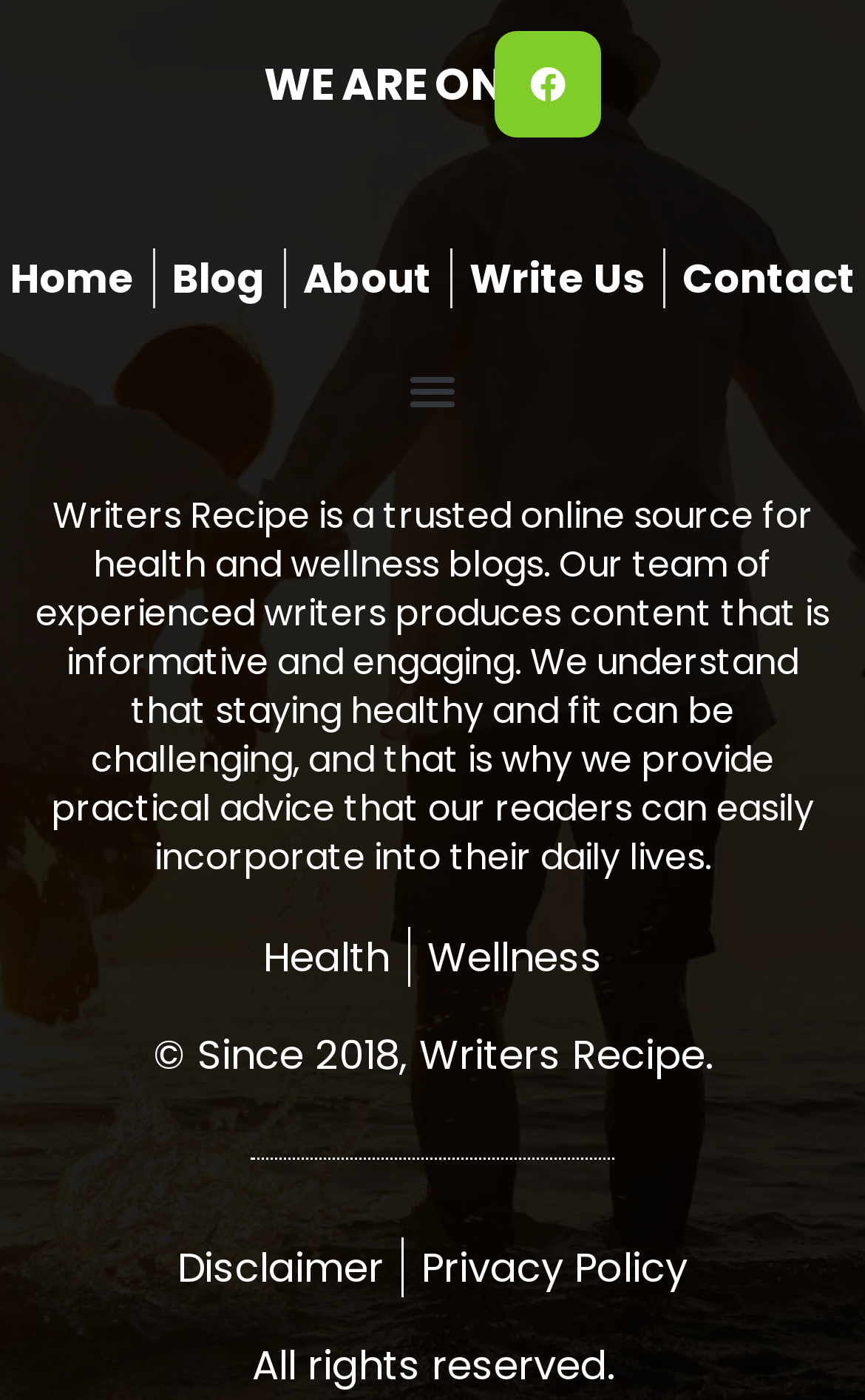Please locate the UI element described by "The Highest Love" and provide its bounding box coordinates.

None